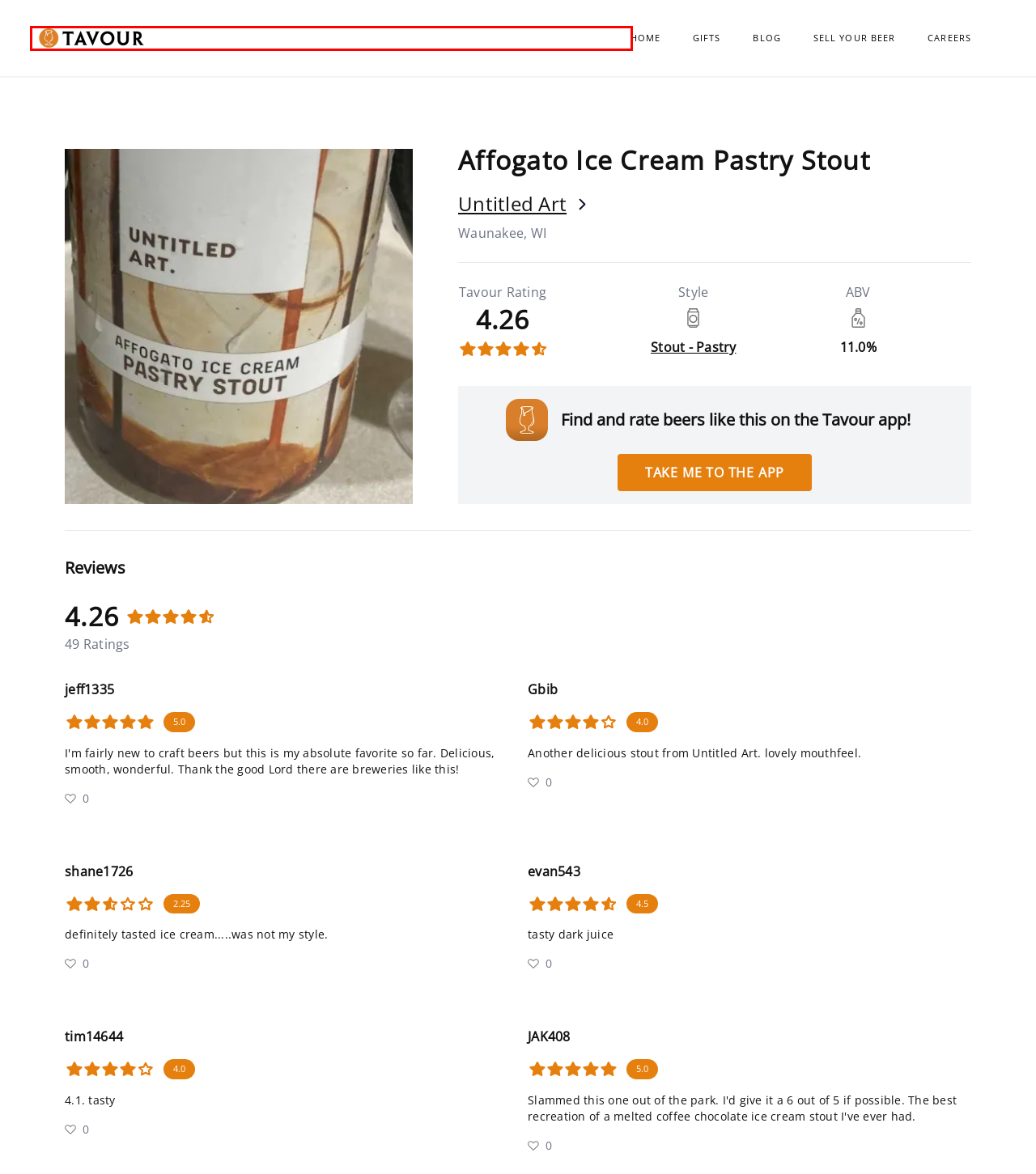Examine the webpage screenshot and identify the UI element enclosed in the red bounding box. Pick the webpage description that most accurately matches the new webpage after clicking the selected element. Here are the candidates:
A. ‎Tavour on the App Store
B. Support : Craft Beer Delivered
C. Tavour - Terms of Use
D. Tavour Blog
E. Partner With Us
F. Careers | Tavour
G. Holiday Gifts
H. Home

H